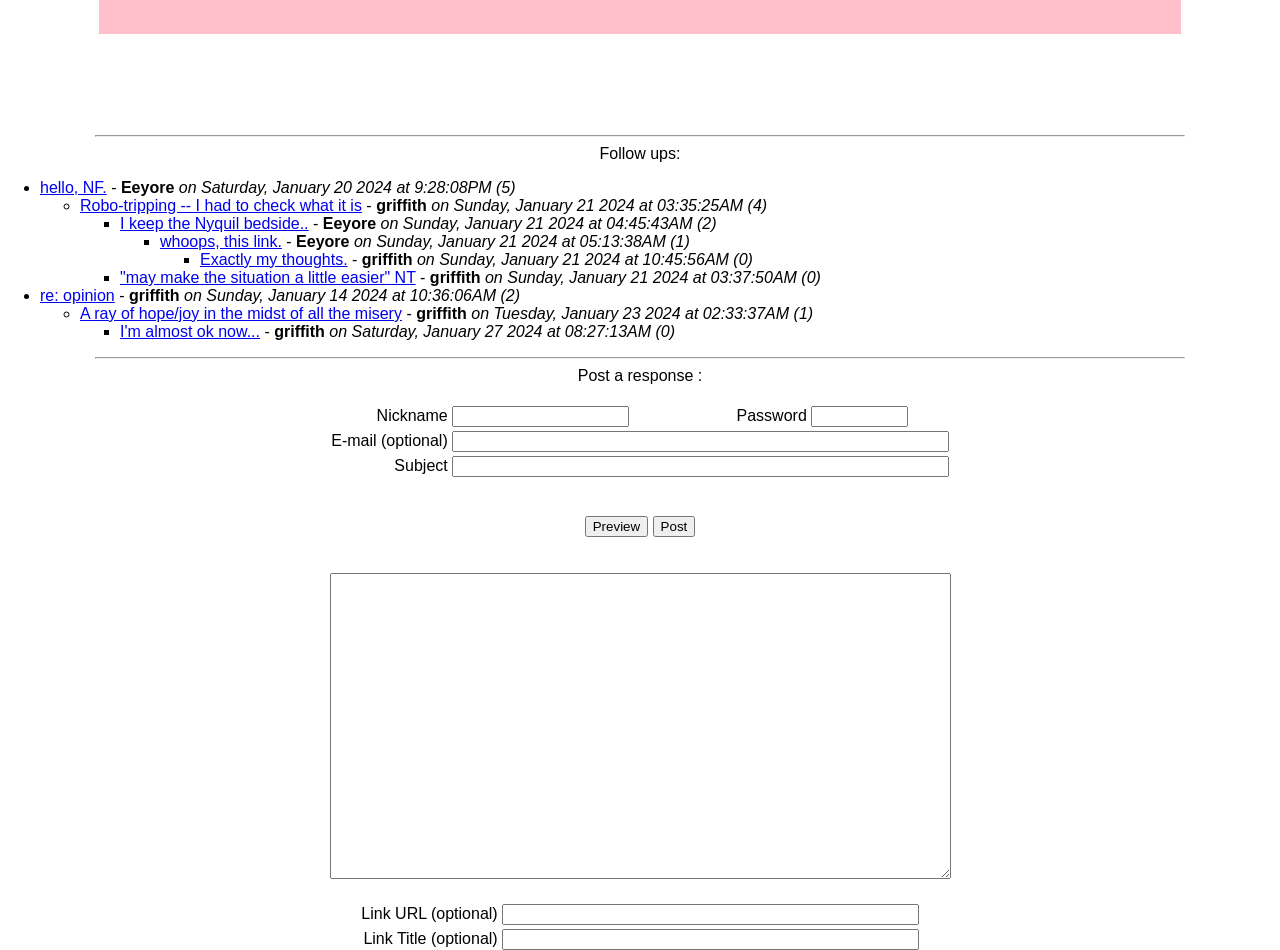Based on the description "name="user"", find the bounding box of the specified UI element.

[0.353, 0.427, 0.491, 0.449]